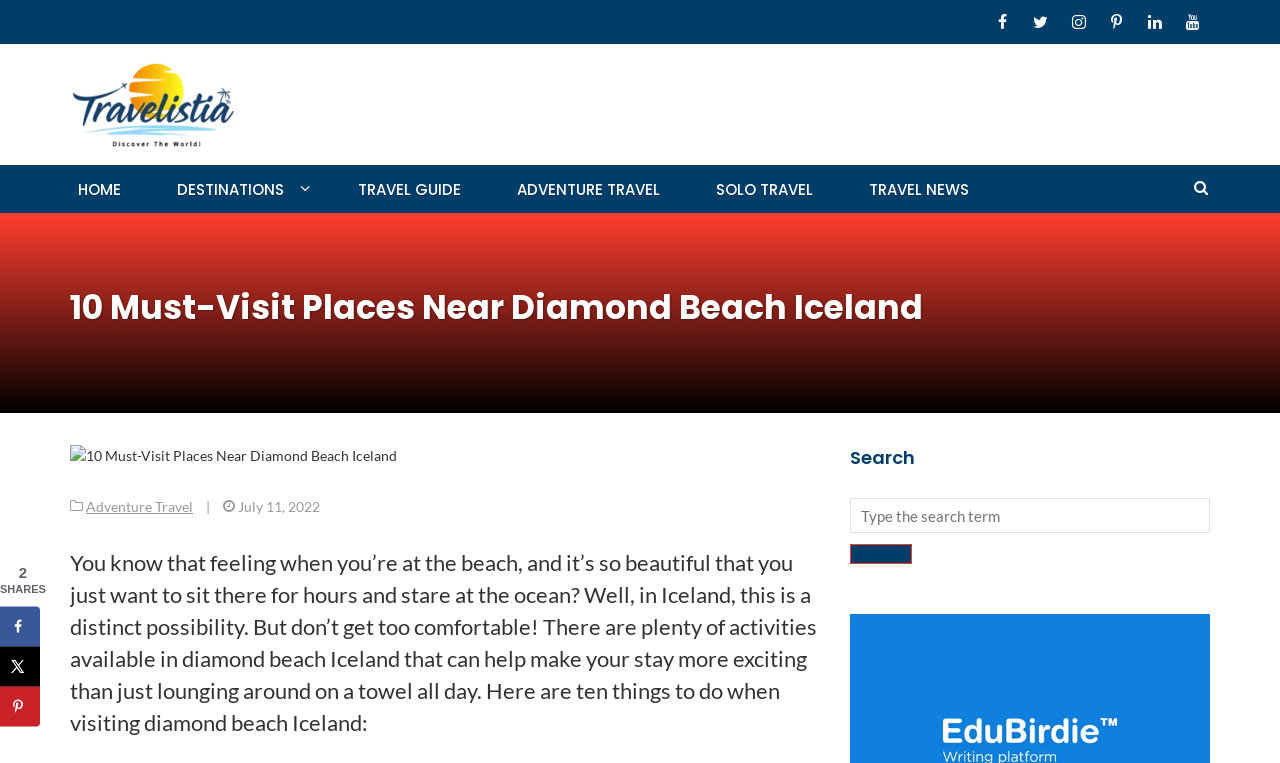Identify the bounding box coordinates for the element you need to click to achieve the following task: "Visit the Travelistia Blog homepage". Provide the bounding box coordinates as four float numbers between 0 and 1, in the form [left, top, right, bottom].

[0.055, 0.125, 0.187, 0.147]